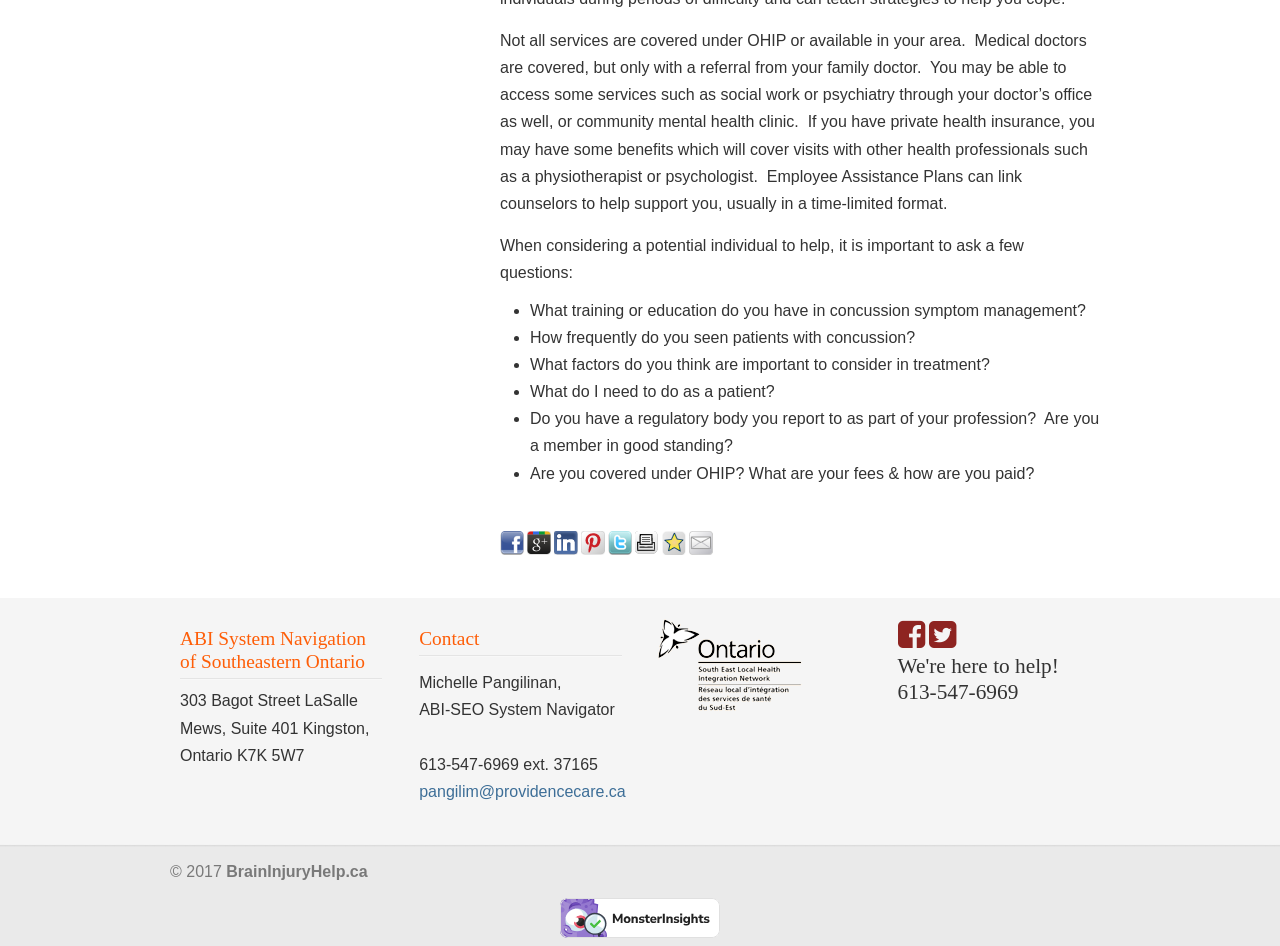What is the address of ABI System Navigation of Southeastern Ontario?
Carefully analyze the image and provide a detailed answer to the question.

The address of ABI System Navigation of Southeastern Ontario is provided on the webpage as 303 Bagot Street LaSalle Mews, Suite 401 Kingston, Ontario K7K 5W7.